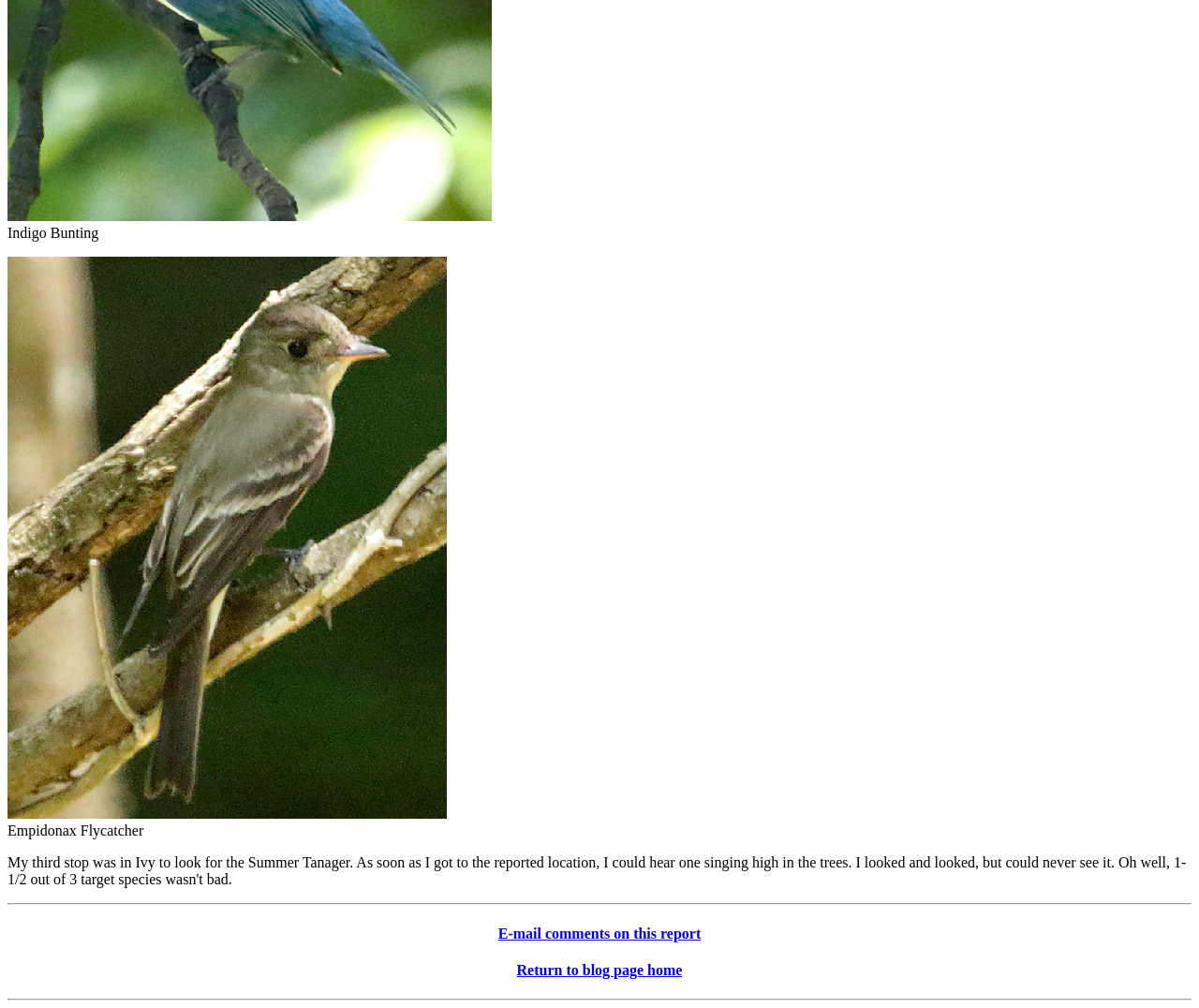How many links are there in the webpage? Refer to the image and provide a one-word or short phrase answer.

2